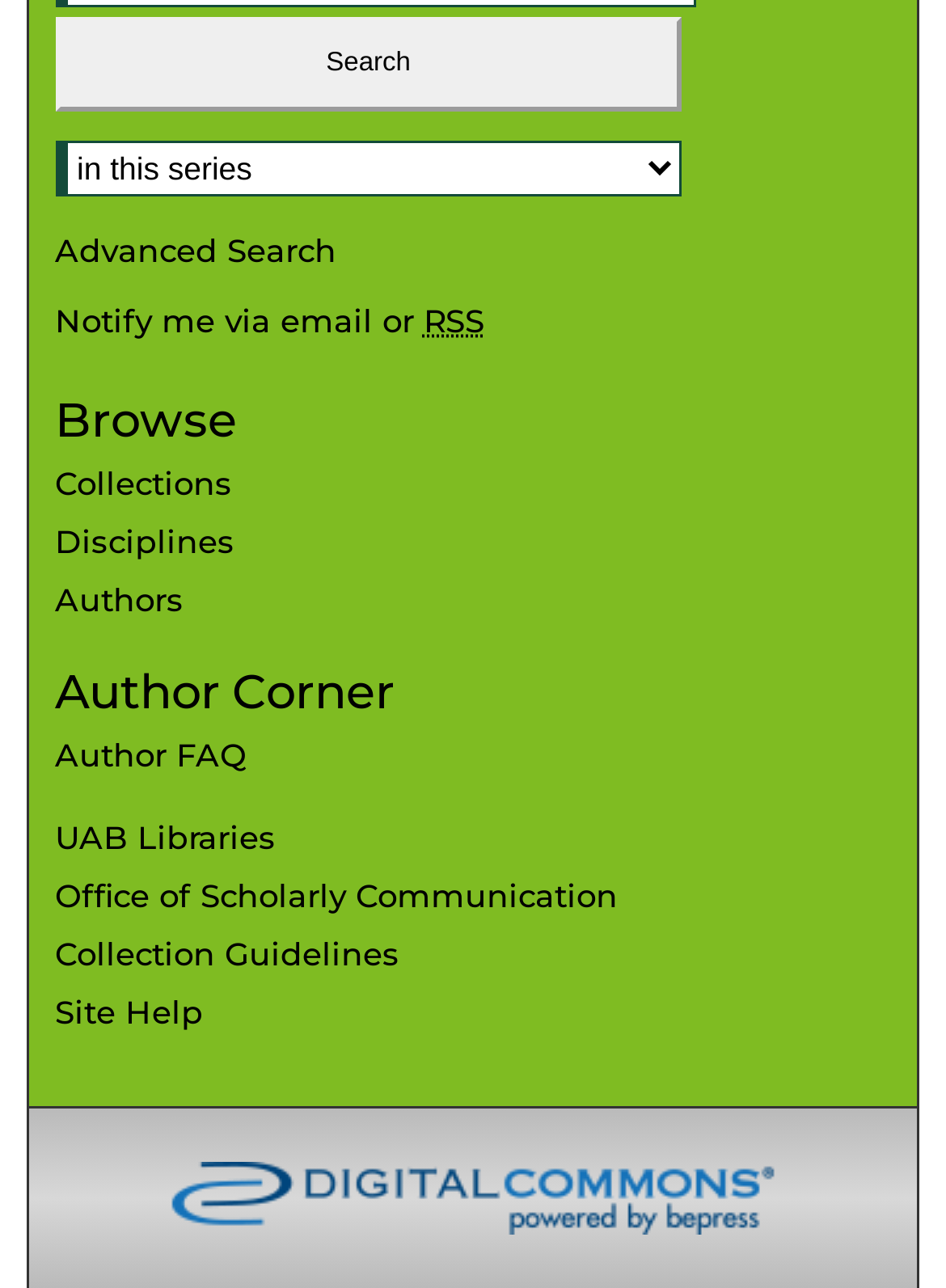What is the purpose of the search button?
Provide a short answer using one word or a brief phrase based on the image.

Search